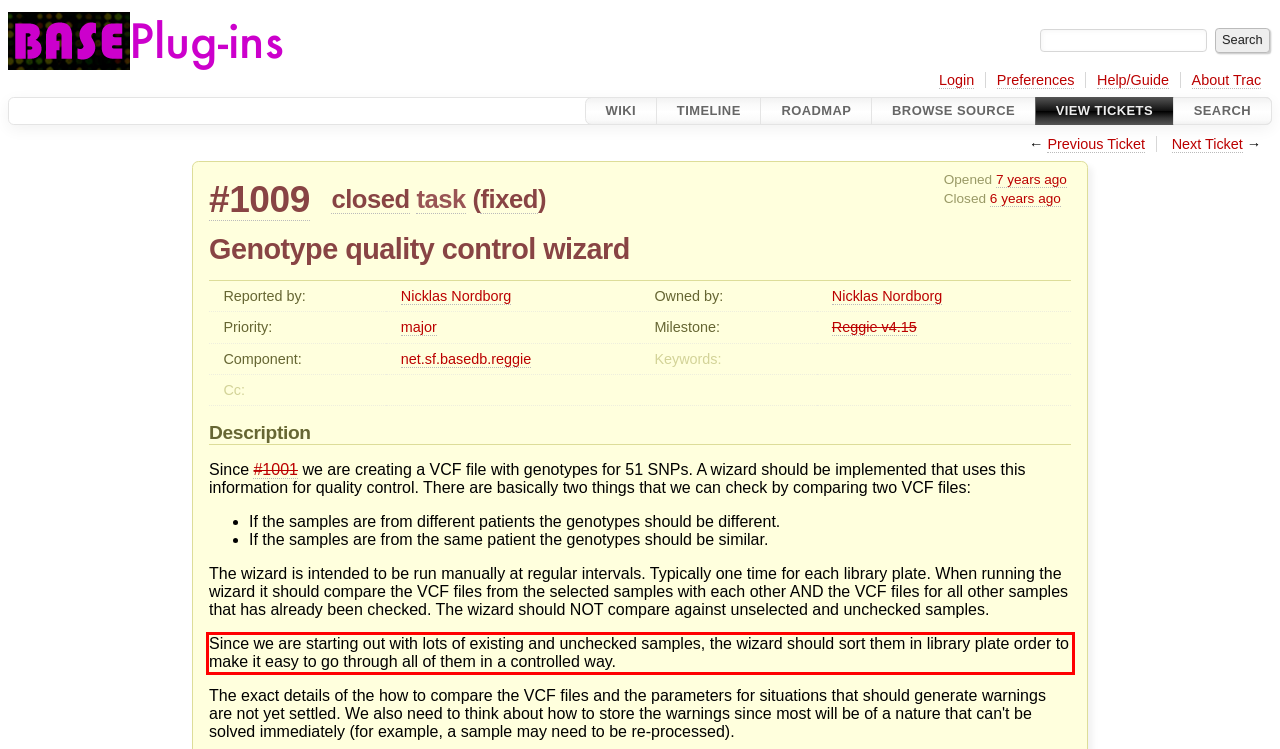You are given a screenshot with a red rectangle. Identify and extract the text within this red bounding box using OCR.

Since we are starting out with lots of existing and unchecked samples, the wizard should sort them in library plate order to make it easy to go through all of them in a controlled way.